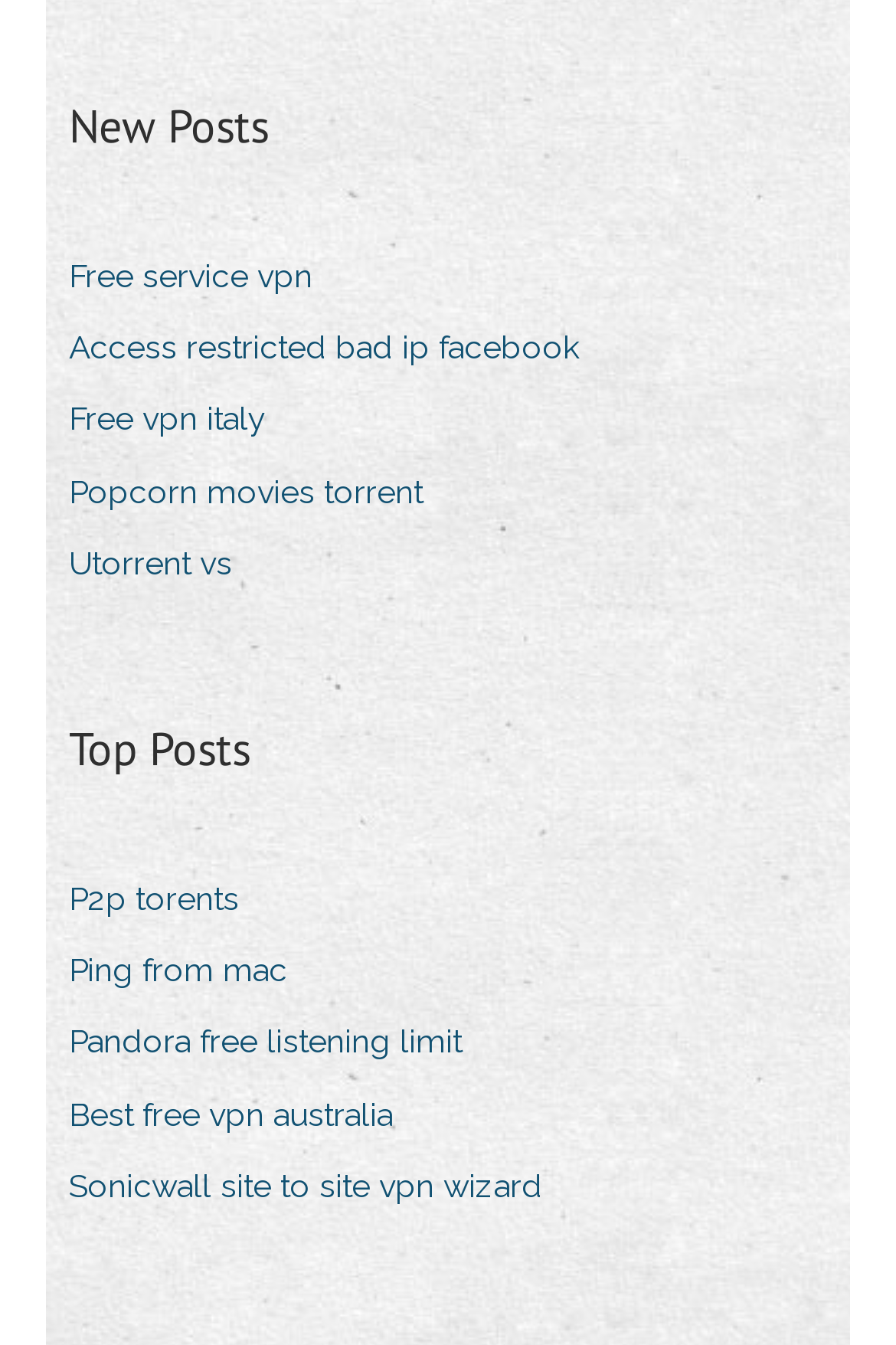How many links are there under 'New Posts'?
Please give a well-detailed answer to the question.

I counted the number of links under the 'New Posts' heading, which are 'Free service vpn', 'Access restricted bad ip facebook', 'Free vpn italy', 'Popcorn movies torrent', and 'Utorrent vs'. There are 5 links in total.